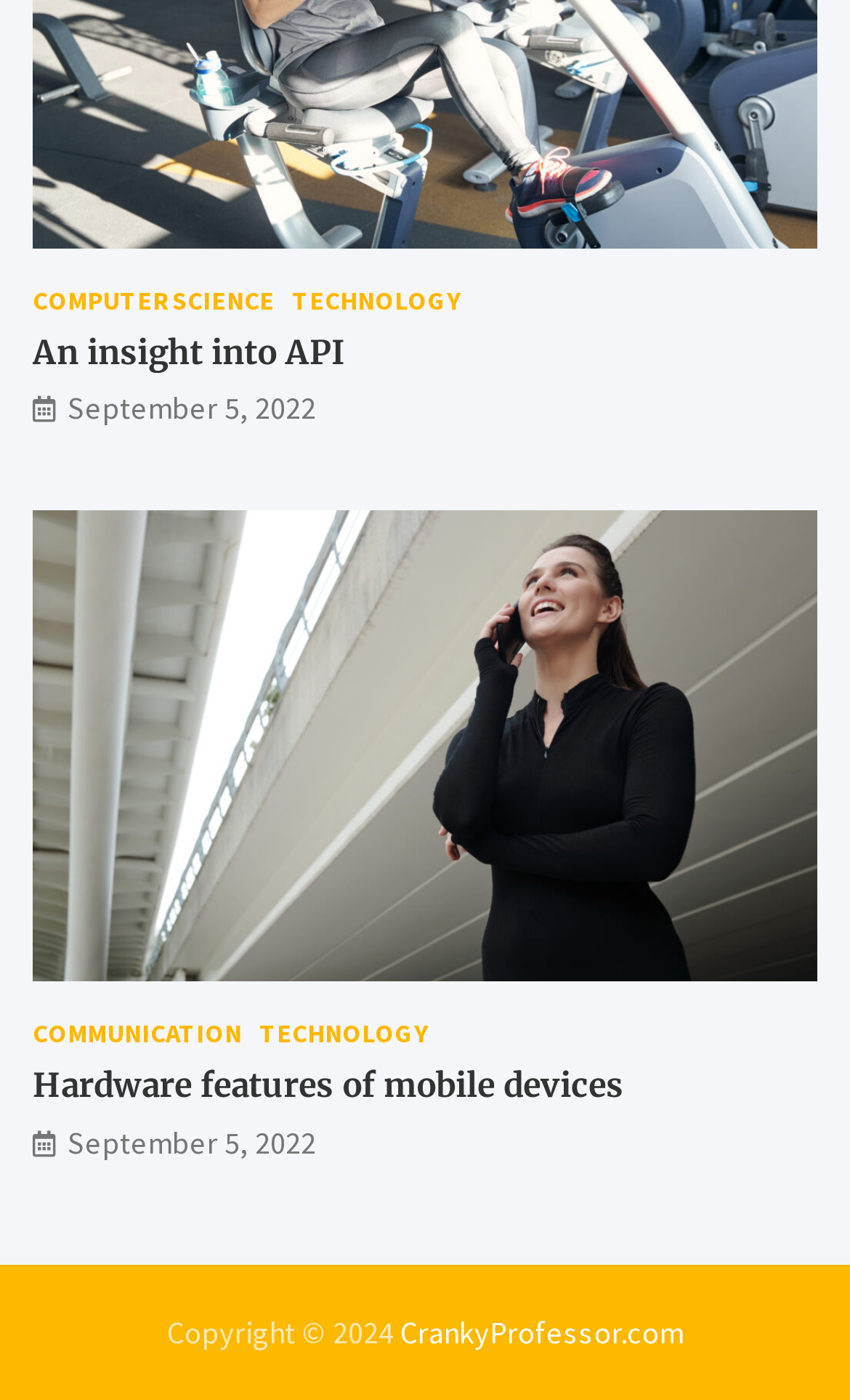Could you please study the image and provide a detailed answer to the question:
What is the date mentioned on the webpage?

The webpage mentions the date 'September 5, 2022' twice, which suggests that it might be the publication date of the articles or blog posts on the webpage.